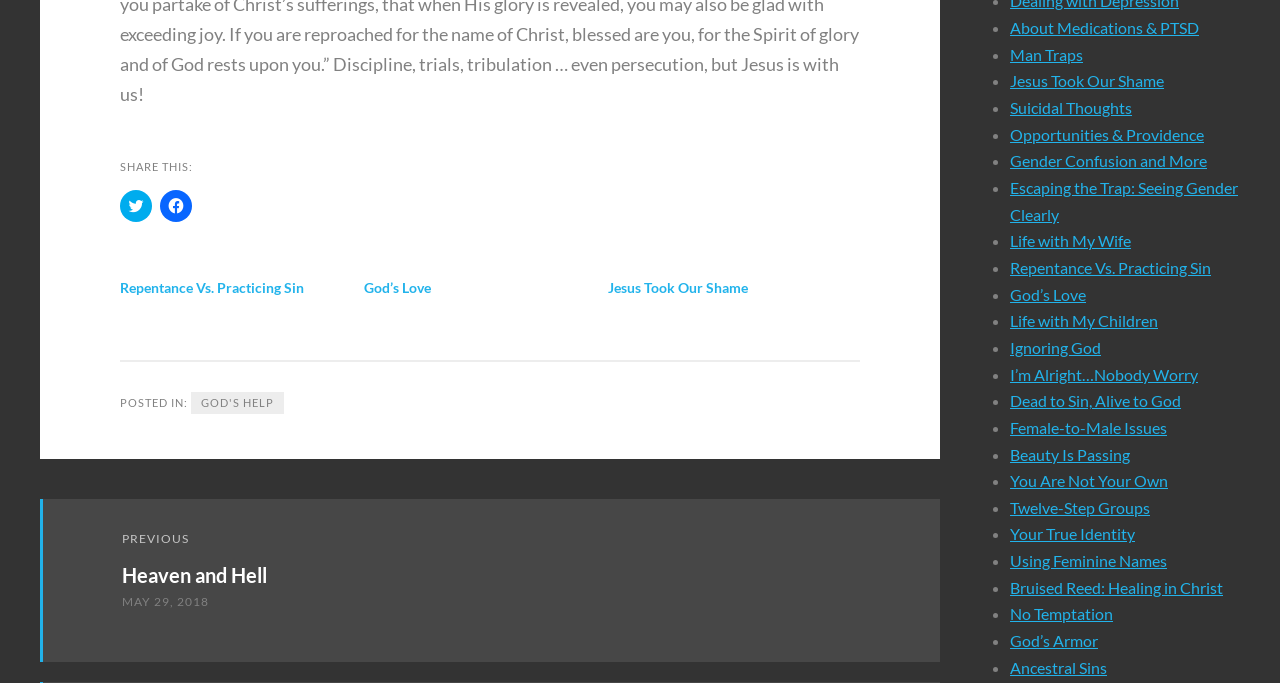Based on the image, provide a detailed and complete answer to the question: 
What is the category of the post?

The category of the post can be determined by looking at the footer section of the webpage, where the text 'POSTED IN:' is followed by the category 'GOD'S HELP'. This indicates that the post belongs to the category 'GOD'S HELP'.